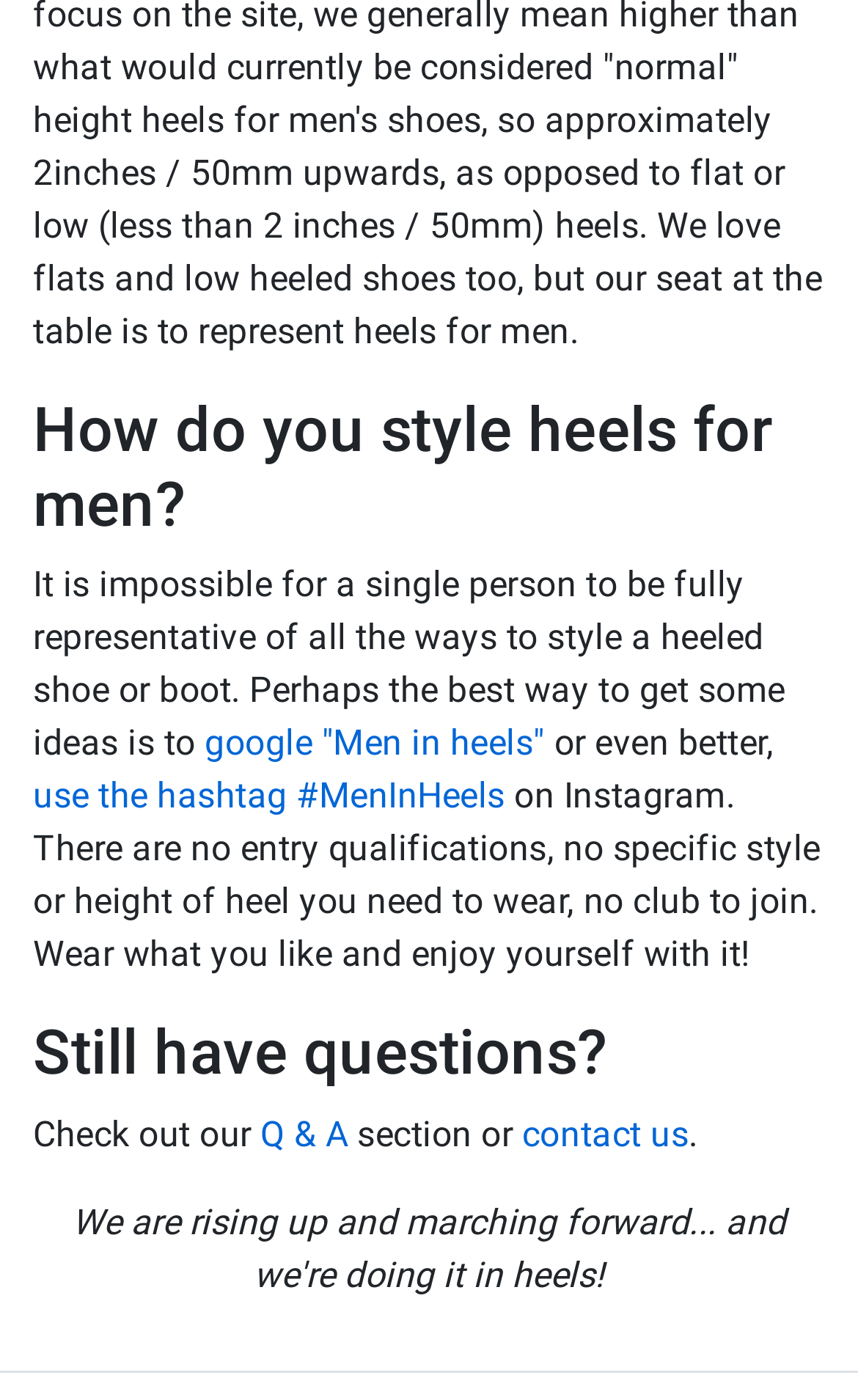Bounding box coordinates are specified in the format (top-left x, top-left y, bottom-right x, bottom-right y). All values are floating point numbers bounded between 0 and 1. Please provide the bounding box coordinate of the region this sentence describes: use the hashtag #MenInHeels

[0.038, 0.554, 0.589, 0.584]